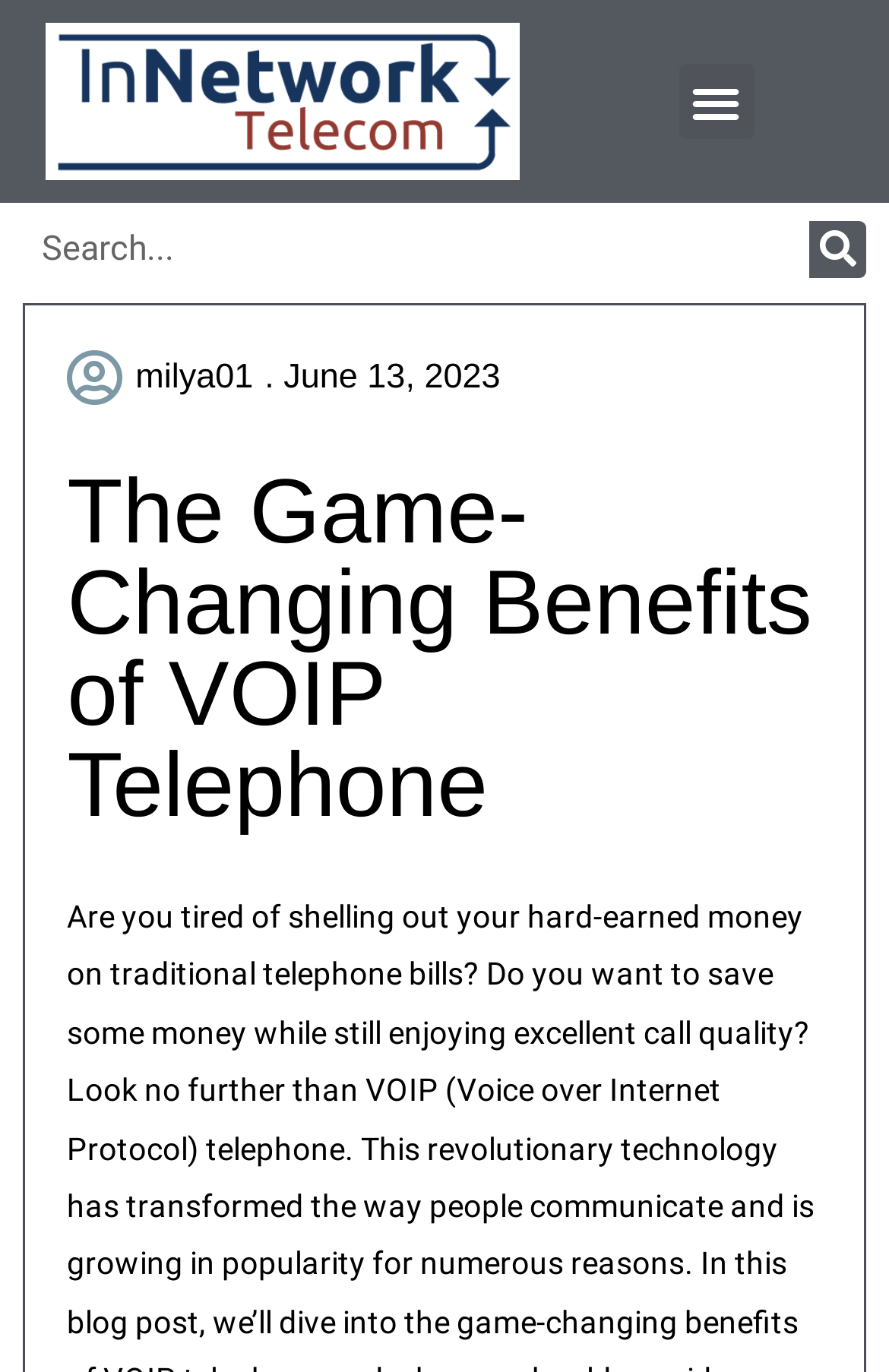Answer this question in one word or a short phrase: What is the main topic of the webpage?

VOIP Telephone benefits